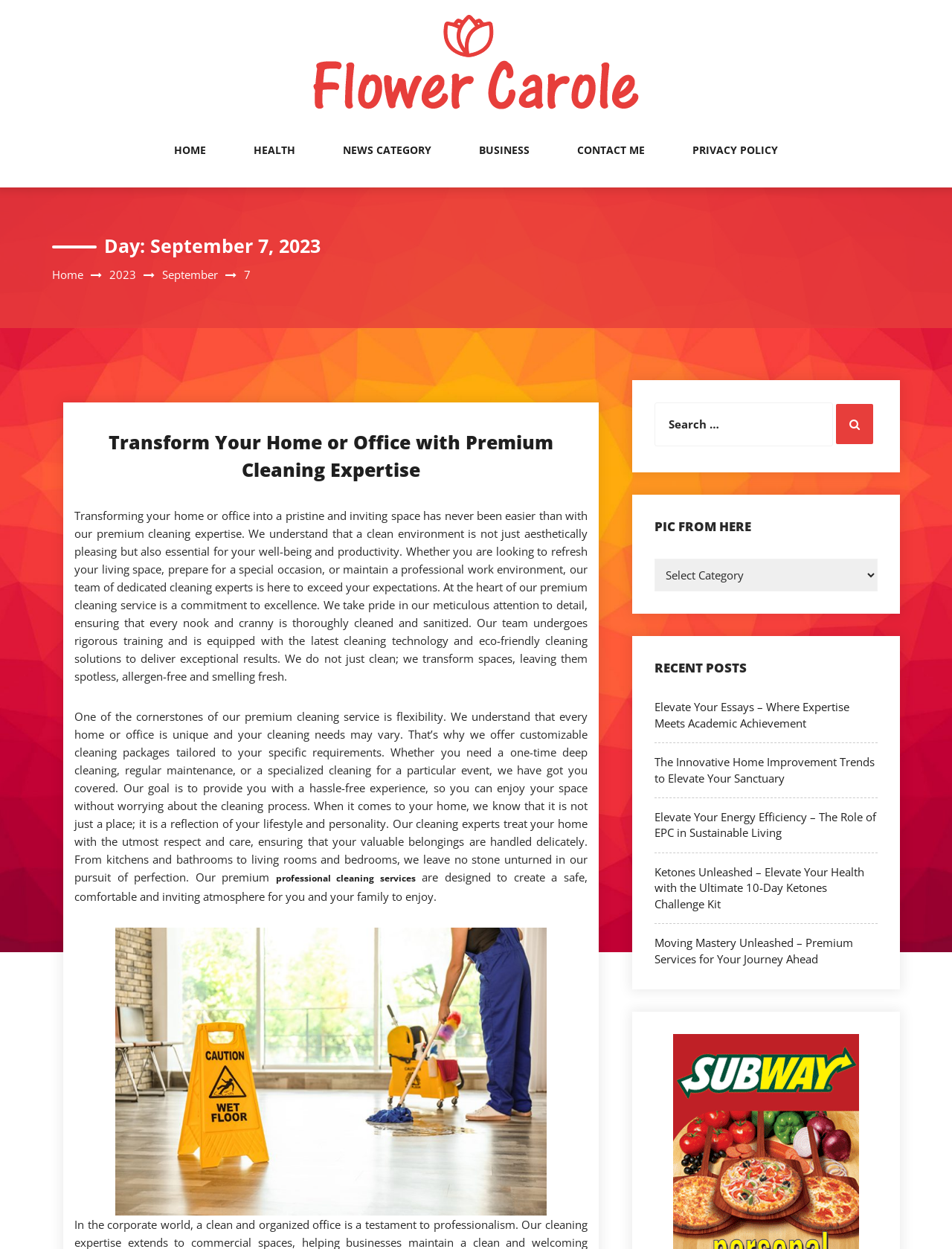Please determine the headline of the webpage and provide its content.

Day: September 7, 2023